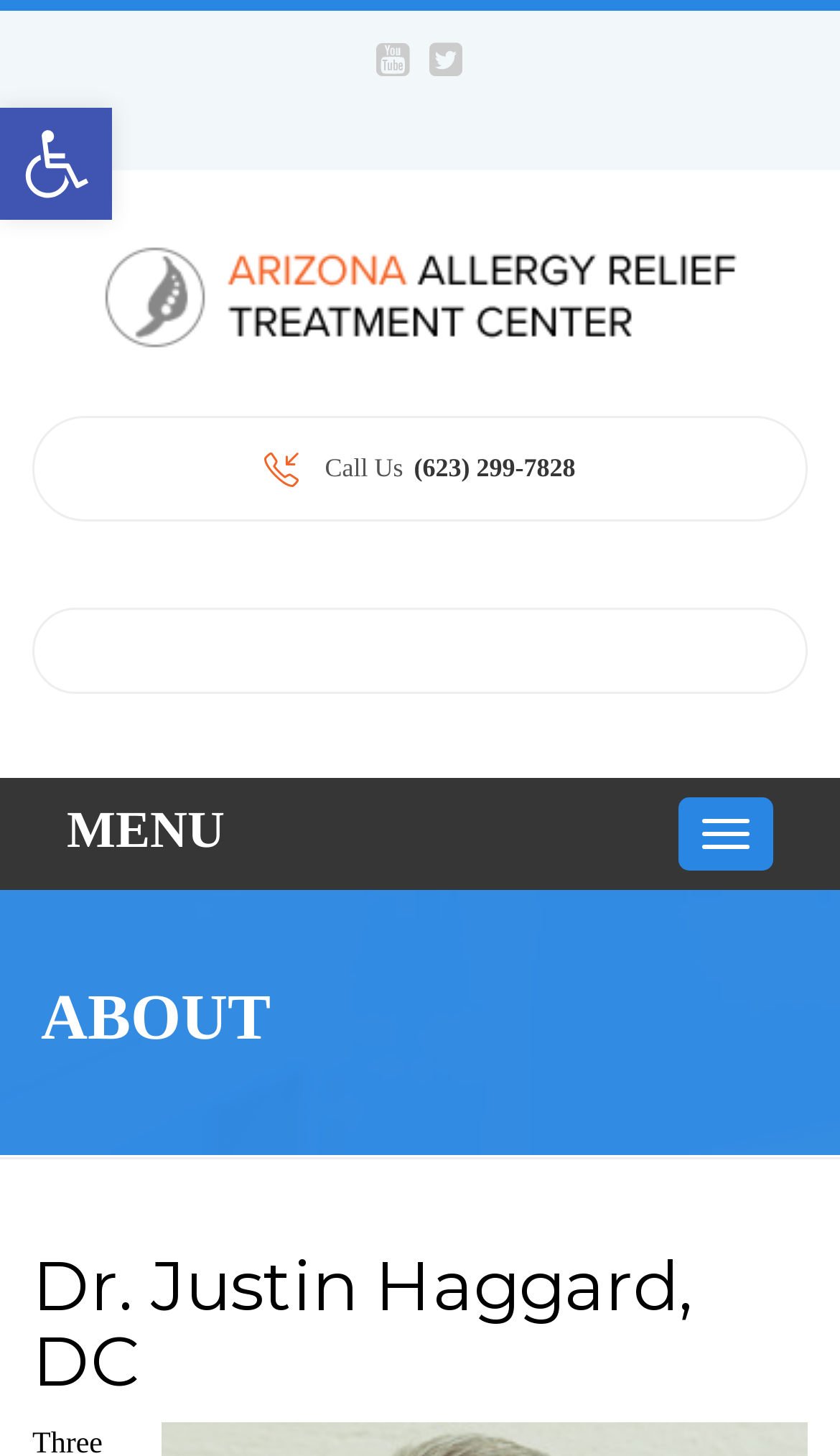Consider the image and give a detailed and elaborate answer to the question: 
What is the phone number to call?

I found the phone number by looking at the link element with the text '(623) 299-7828' which is located next to the 'Call Us' static text.